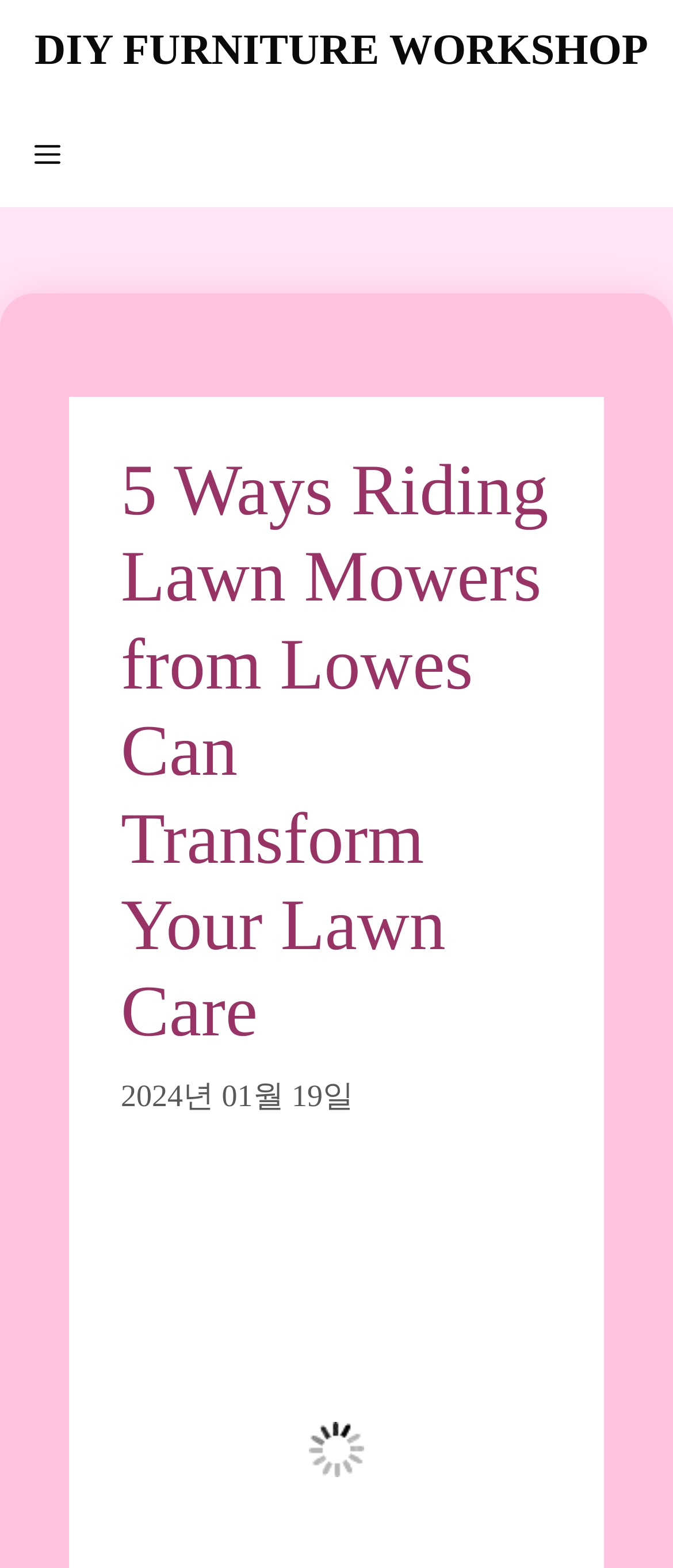Summarize the contents and layout of the webpage in detail.

The webpage is focused on riding lawn mowers from Lowes, with the main title "5 Ways Riding Lawn Mowers from Lowes Can Transform Your Lawn Care" prominently displayed. At the top of the page, there is a primary navigation menu that spans the entire width, with a link to a "DIY FURNITURE WORKSHOP" on the right side. Next to the link, there is a "Menu" button that, when expanded, controls the primary menu.

Below the navigation menu, there is a header section that occupies most of the page's width. Within this section, the main title is repeated as a heading, followed by a timestamp indicating the date "2024년 01월 19일" (January 19, 2024).